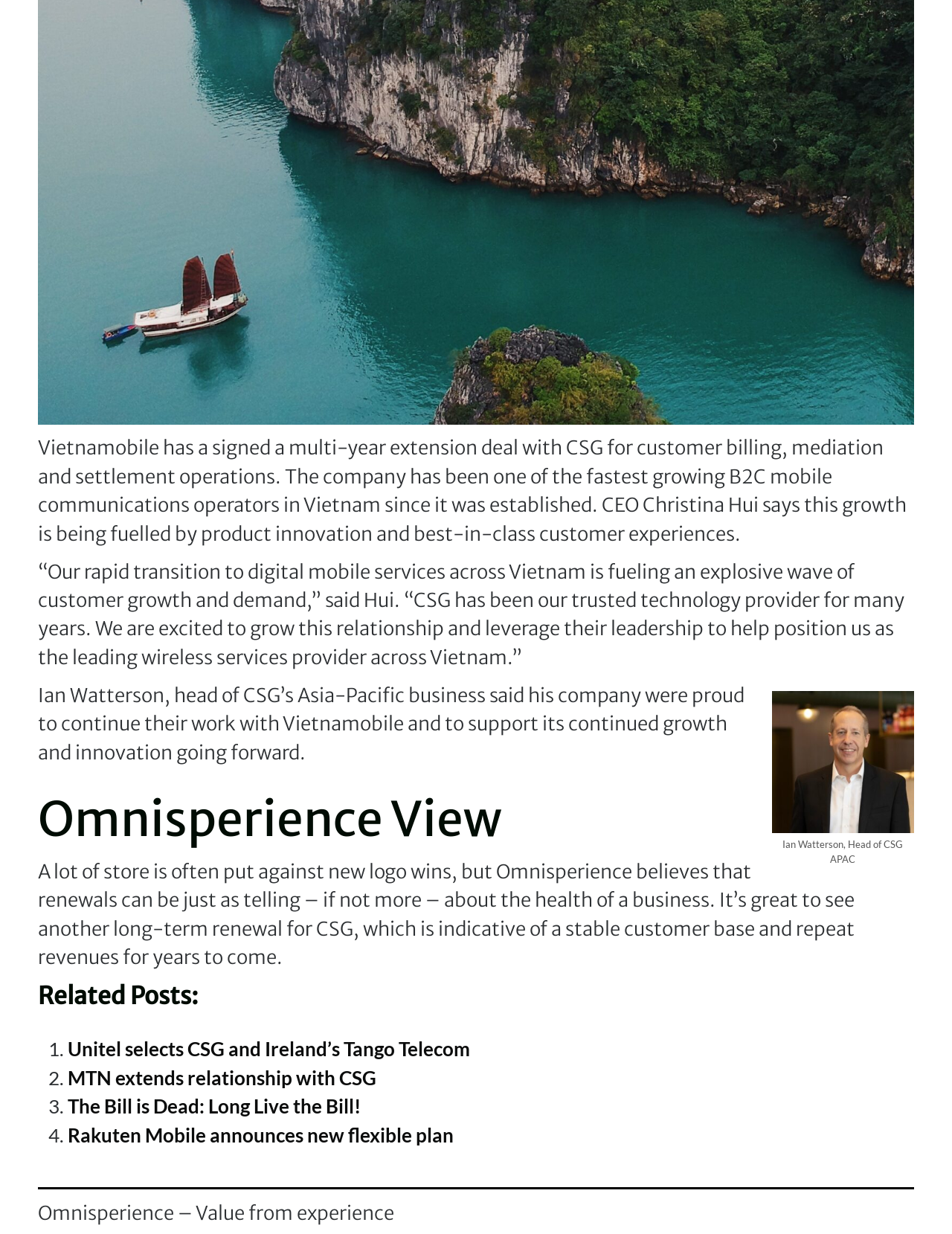How many related posts are listed on the webpage?
Relying on the image, give a concise answer in one word or a brief phrase.

4